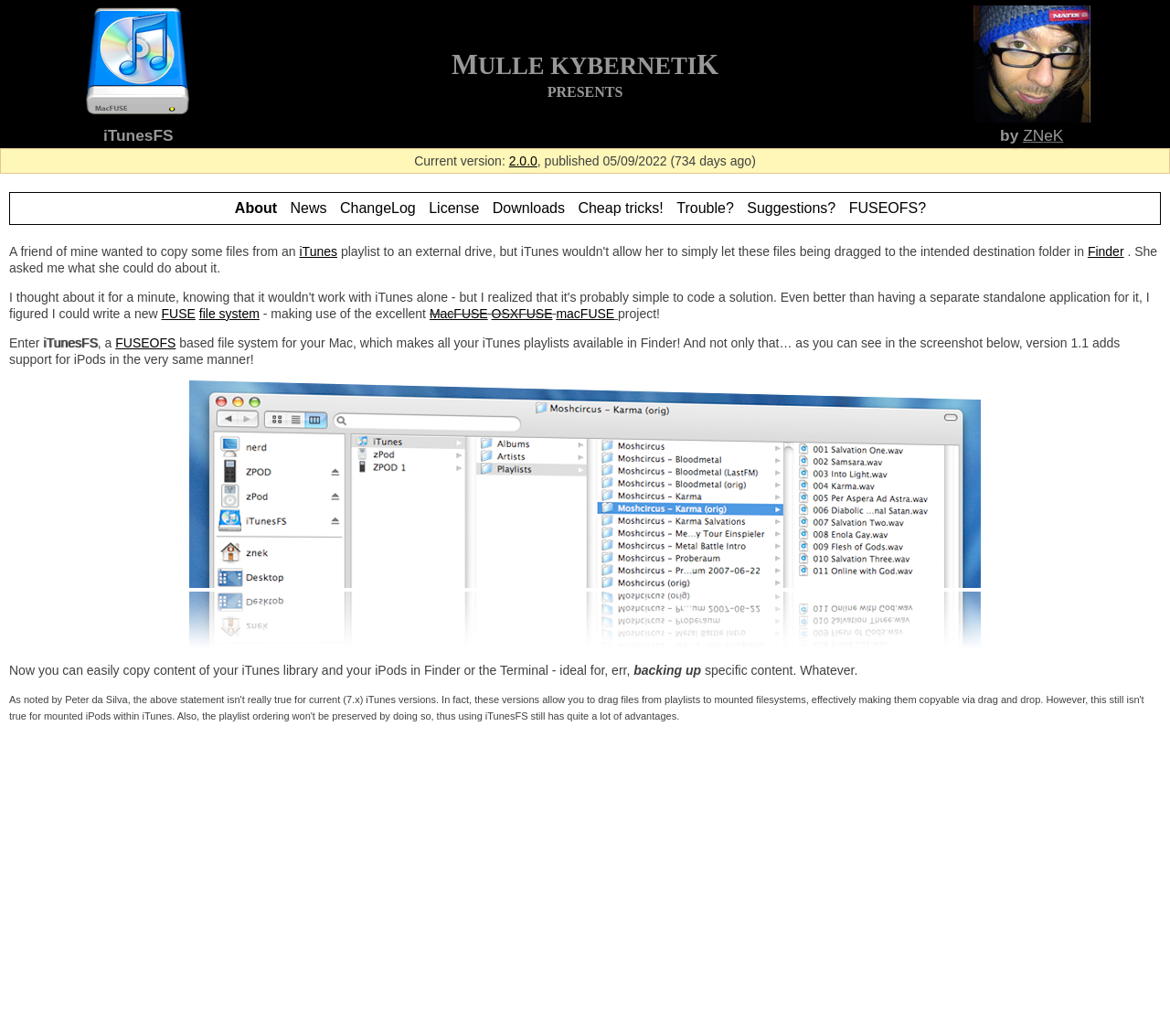Who is the author of iTunesFS?
Please use the visual content to give a single word or phrase answer.

ZNeK